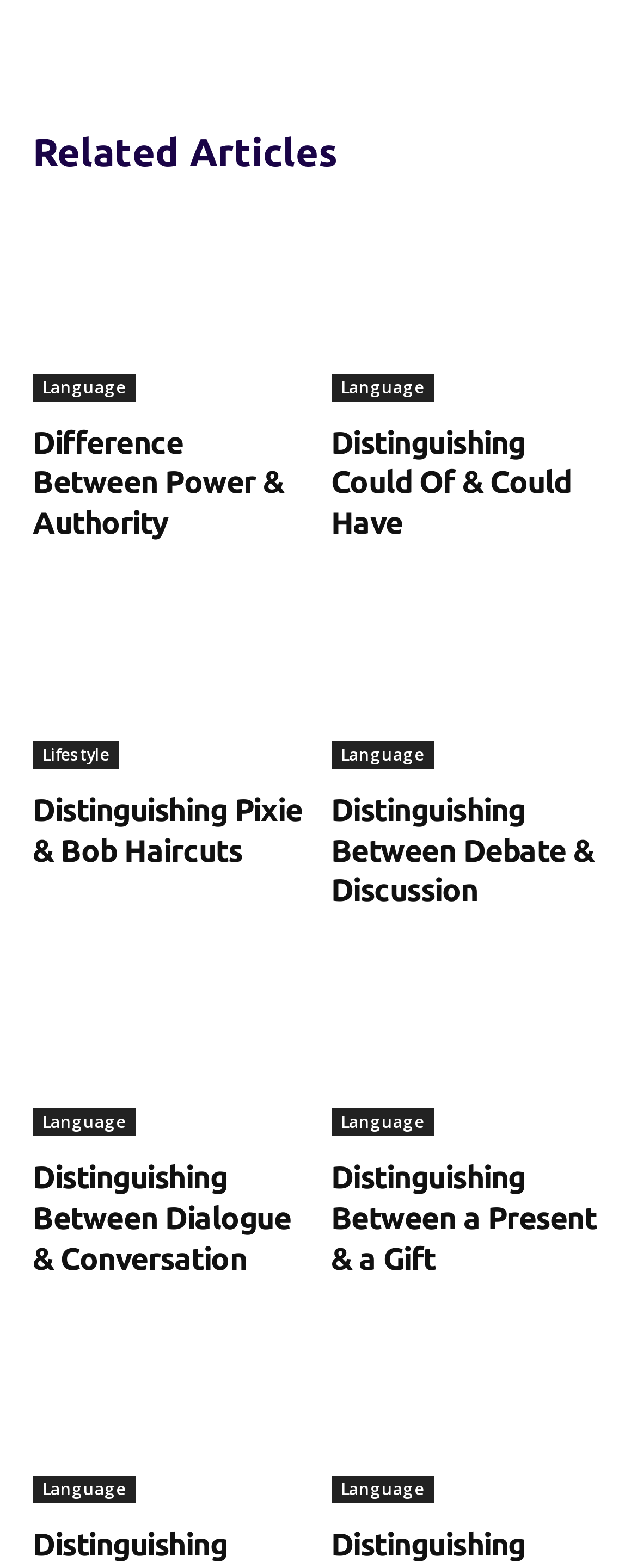Identify the bounding box coordinates of the clickable section necessary to follow the following instruction: "Click on 'Difference Between Power & Authority'". The coordinates should be presented as four float numbers from 0 to 1, i.e., [left, top, right, bottom].

[0.051, 0.134, 0.481, 0.256]